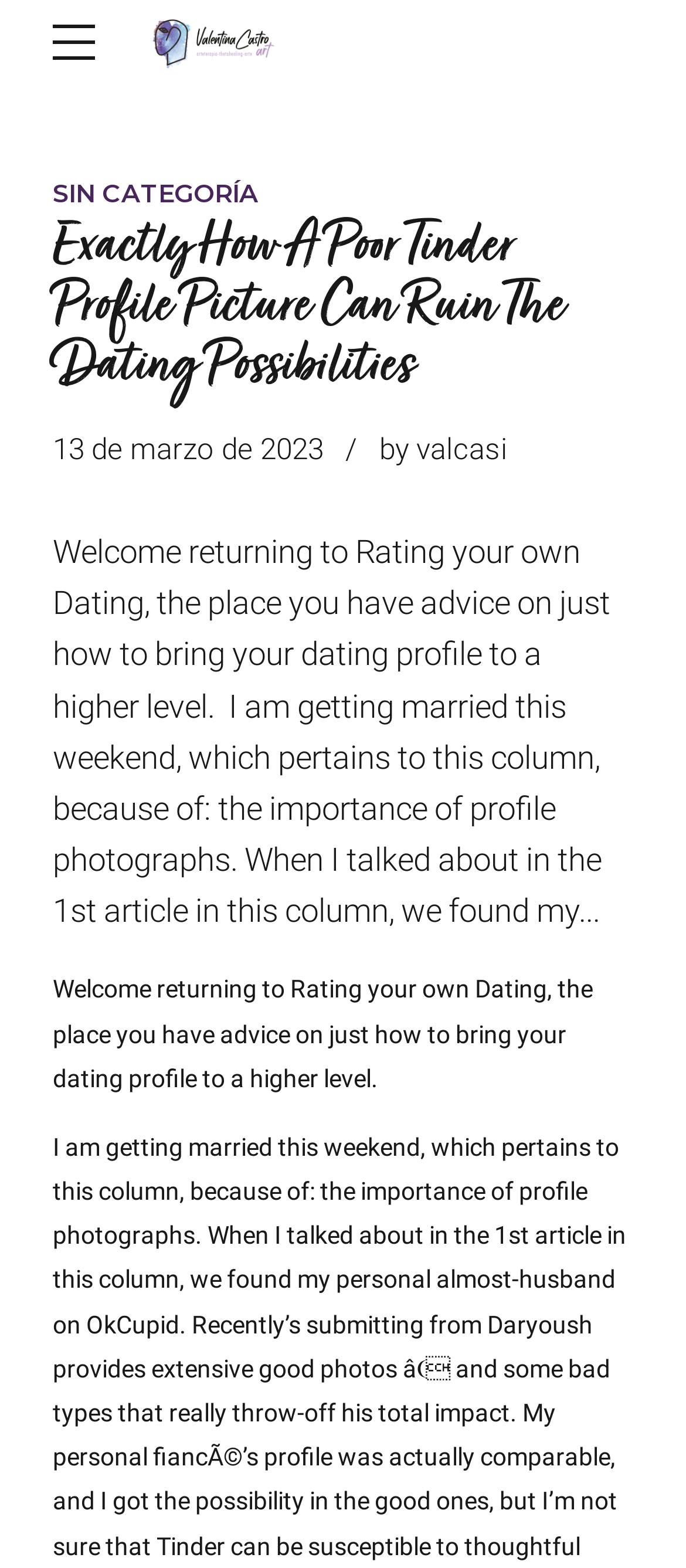What is the topic of the article?
Please answer the question with a single word or phrase, referencing the image.

Tinder profile picture